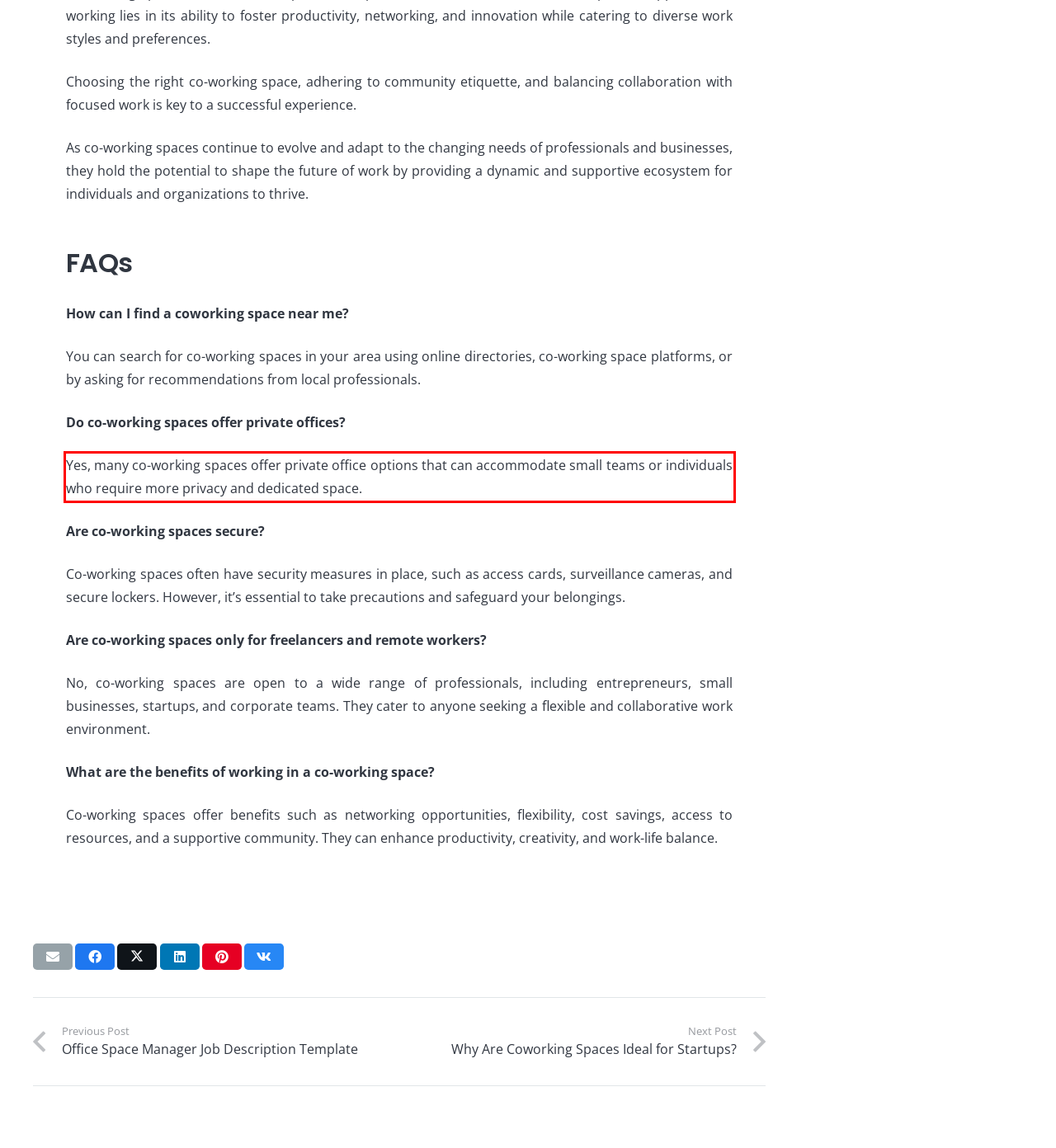Identify the red bounding box in the webpage screenshot and perform OCR to generate the text content enclosed.

Yes, many co-working spaces offer private office options that can accommodate small teams or individuals who require more privacy and dedicated space.